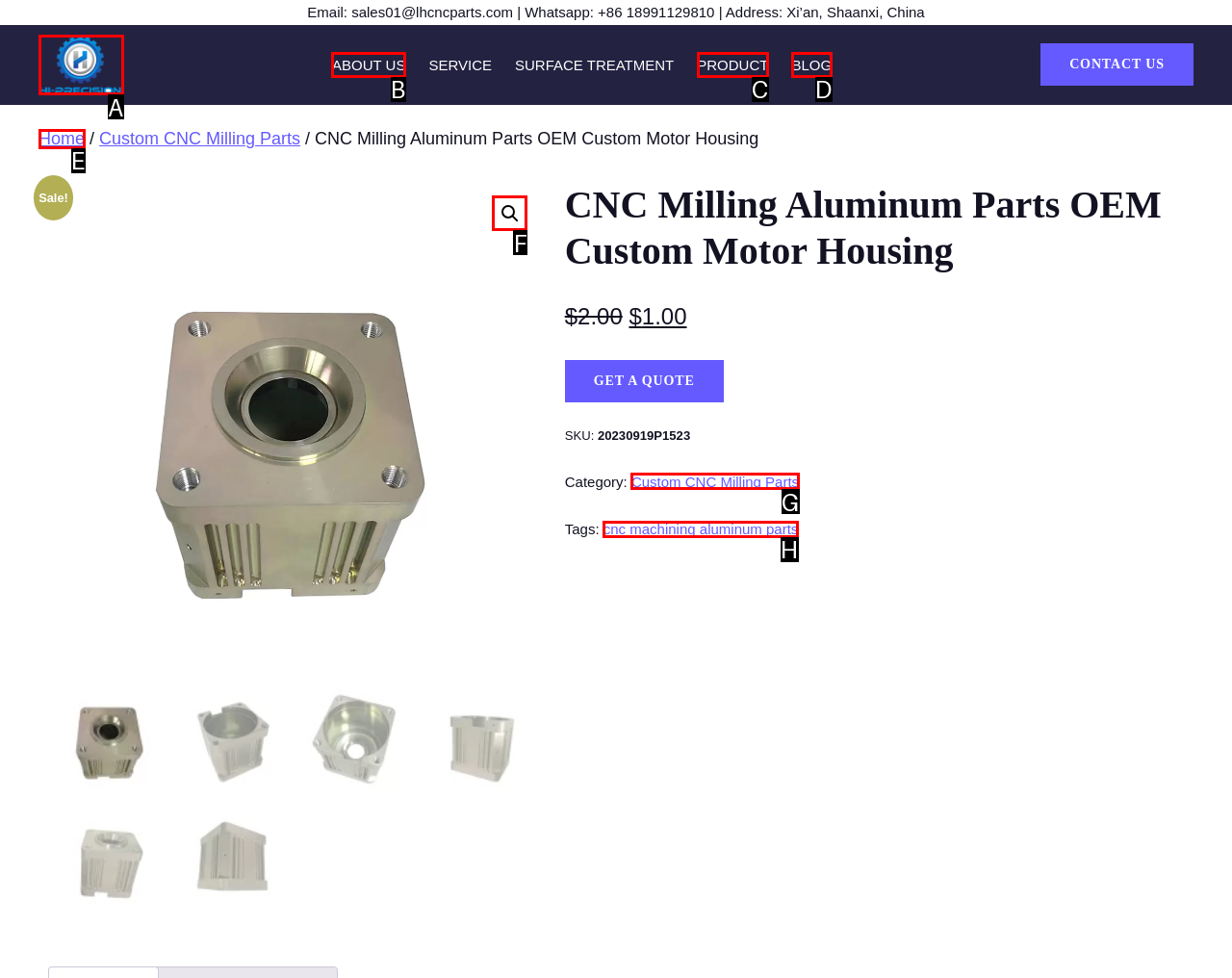Using the given description: Free Consultation, identify the HTML element that corresponds best. Answer with the letter of the correct option from the available choices.

None